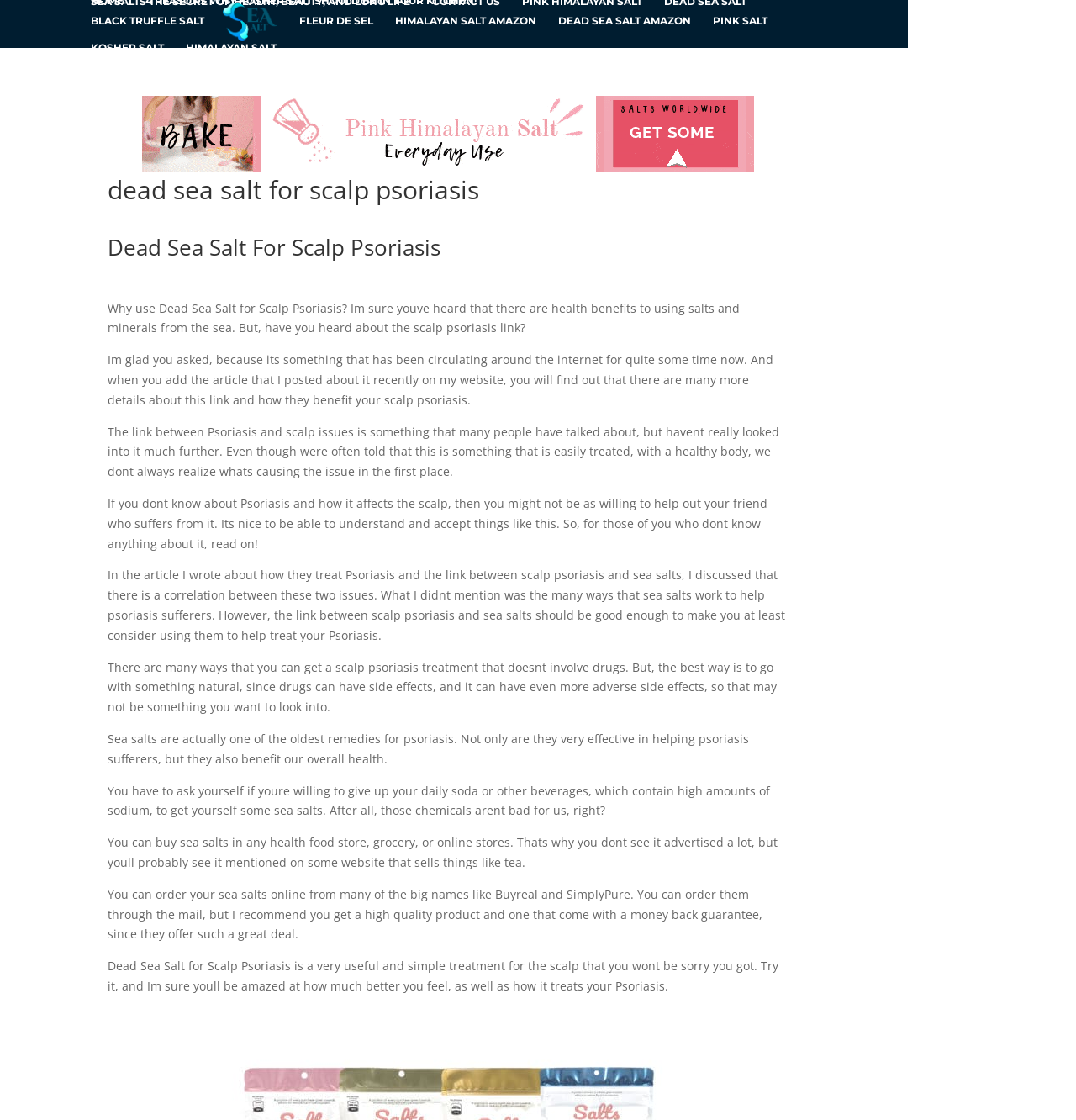Please find and give the text of the main heading on the webpage.

dead sea salt for scalp psoriasis